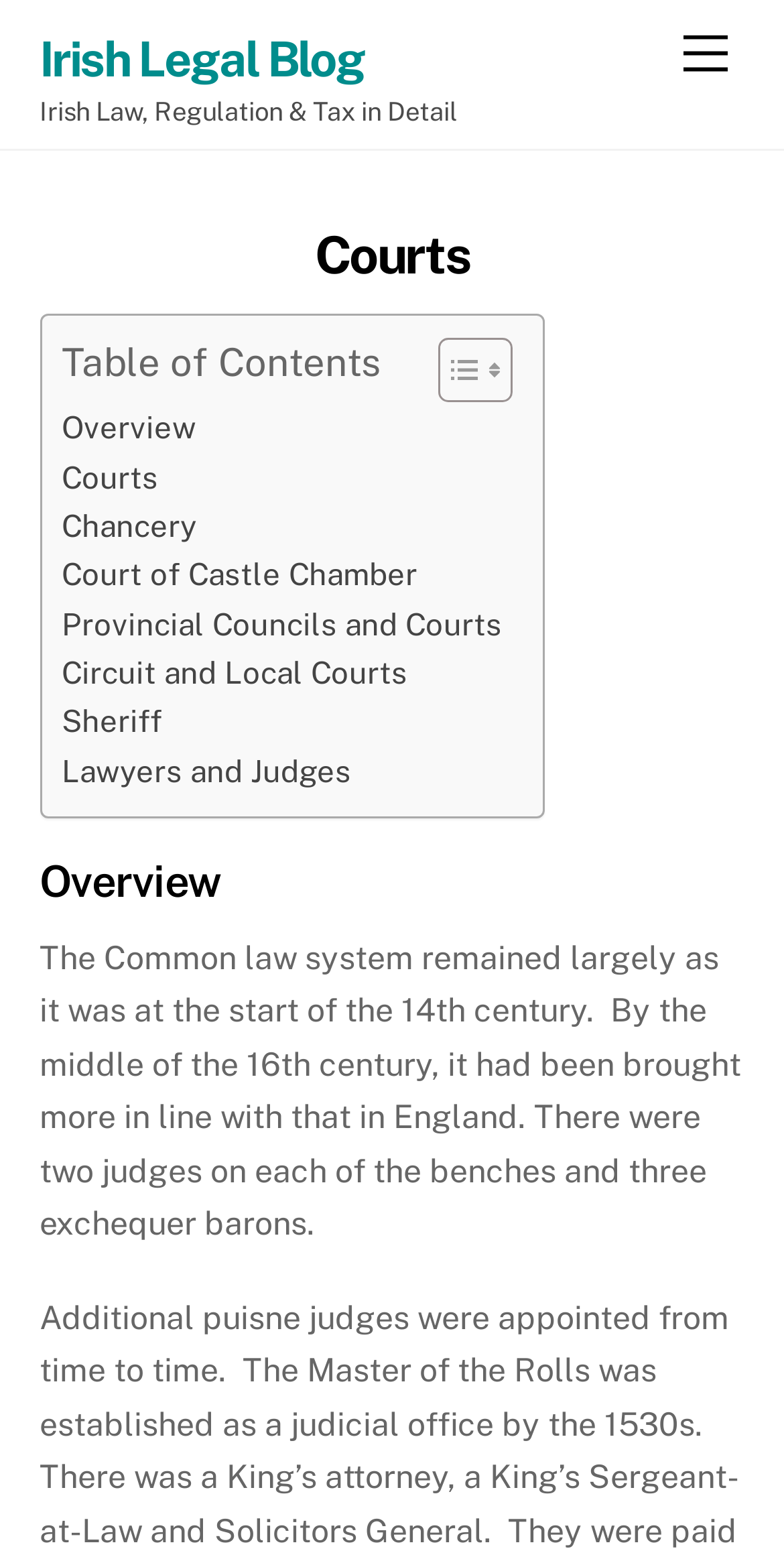What is the purpose of the 'Toggle Table of Content' button?
Answer the question in as much detail as possible.

The 'Toggle Table of Content' button is likely used to show or hide the table of content, which is a common feature in webpages to help users navigate the content. The button is located near the 'Table of Contents' text, suggesting its purpose is to control the visibility of the table of content.